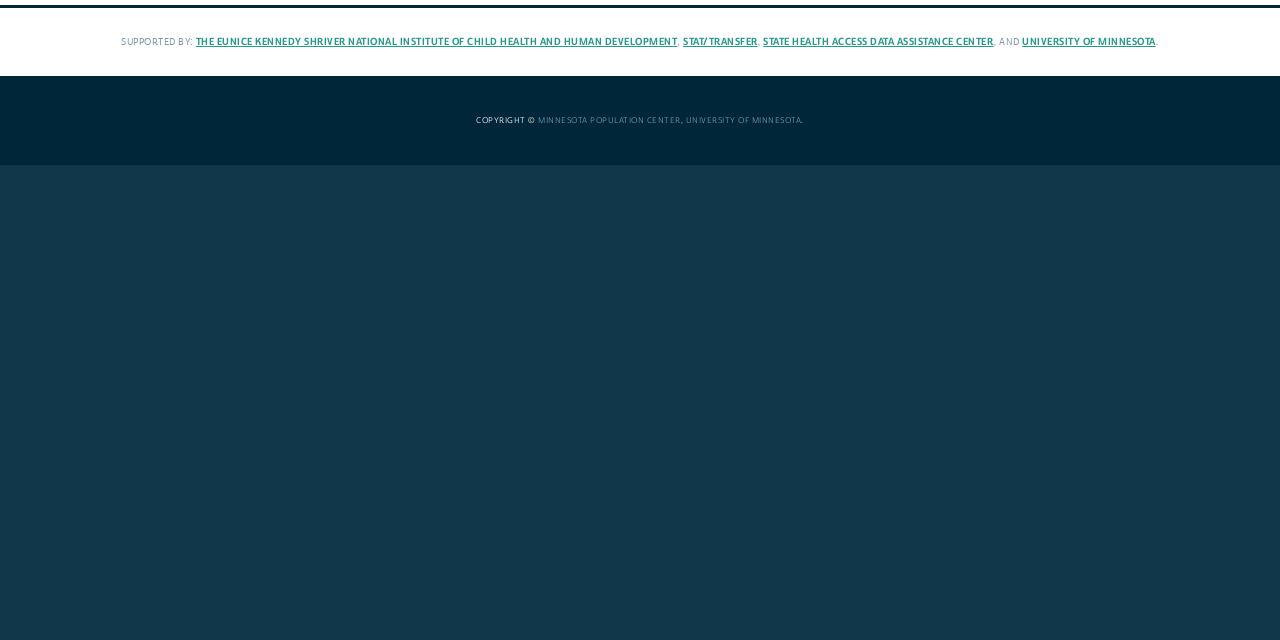Using the provided description: "Stat/Transfer", find the bounding box coordinates of the corresponding UI element. The output should be four float numbers between 0 and 1, in the format [left, top, right, bottom].

[0.534, 0.055, 0.592, 0.075]